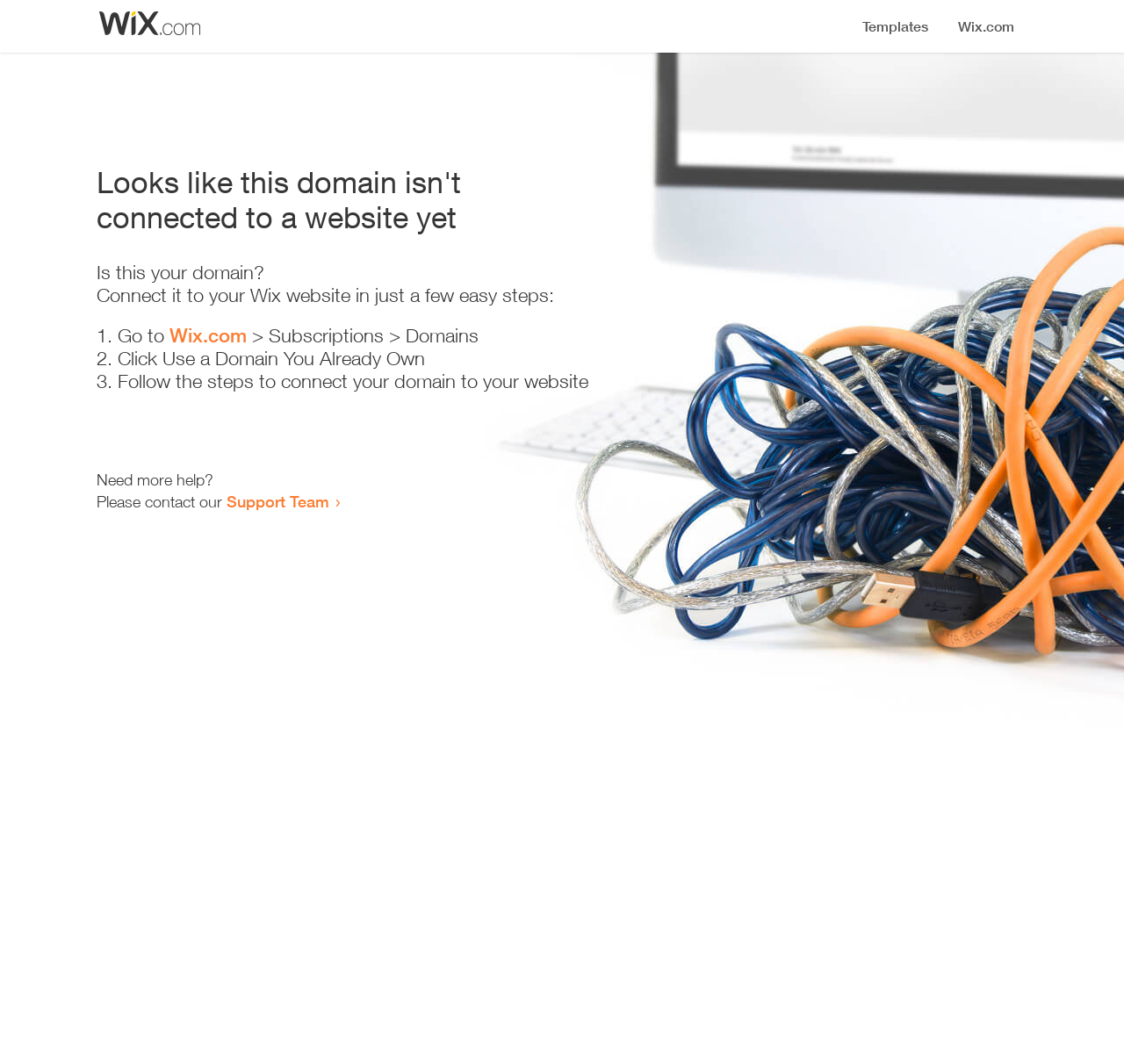Ascertain the bounding box coordinates for the UI element detailed here: "Wix.com". The coordinates should be provided as [left, top, right, bottom] with each value being a float between 0 and 1.

[0.151, 0.304, 0.22, 0.326]